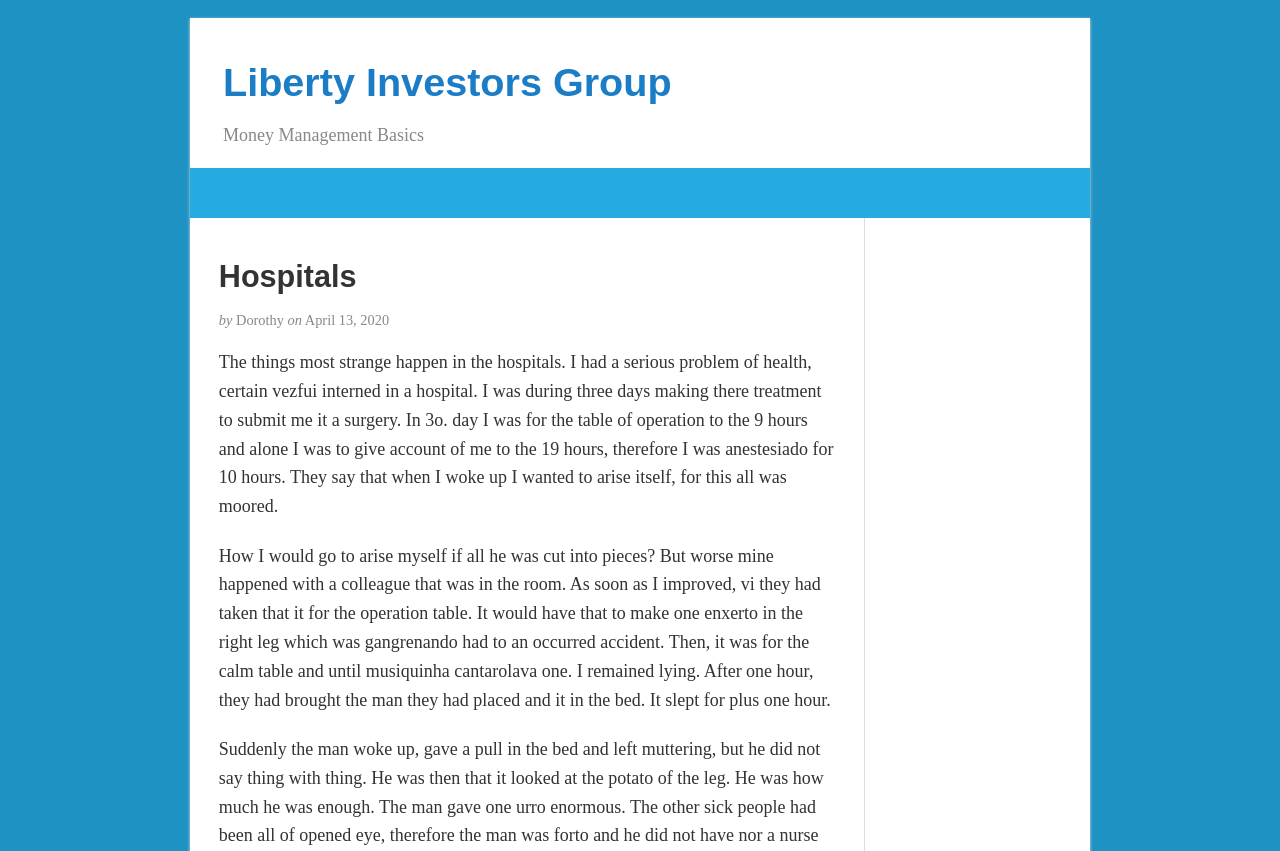Look at the image and answer the question in detail:
How long was the author anesthetized?

According to the article, the author was anesthetized for 10 hours during the surgery.